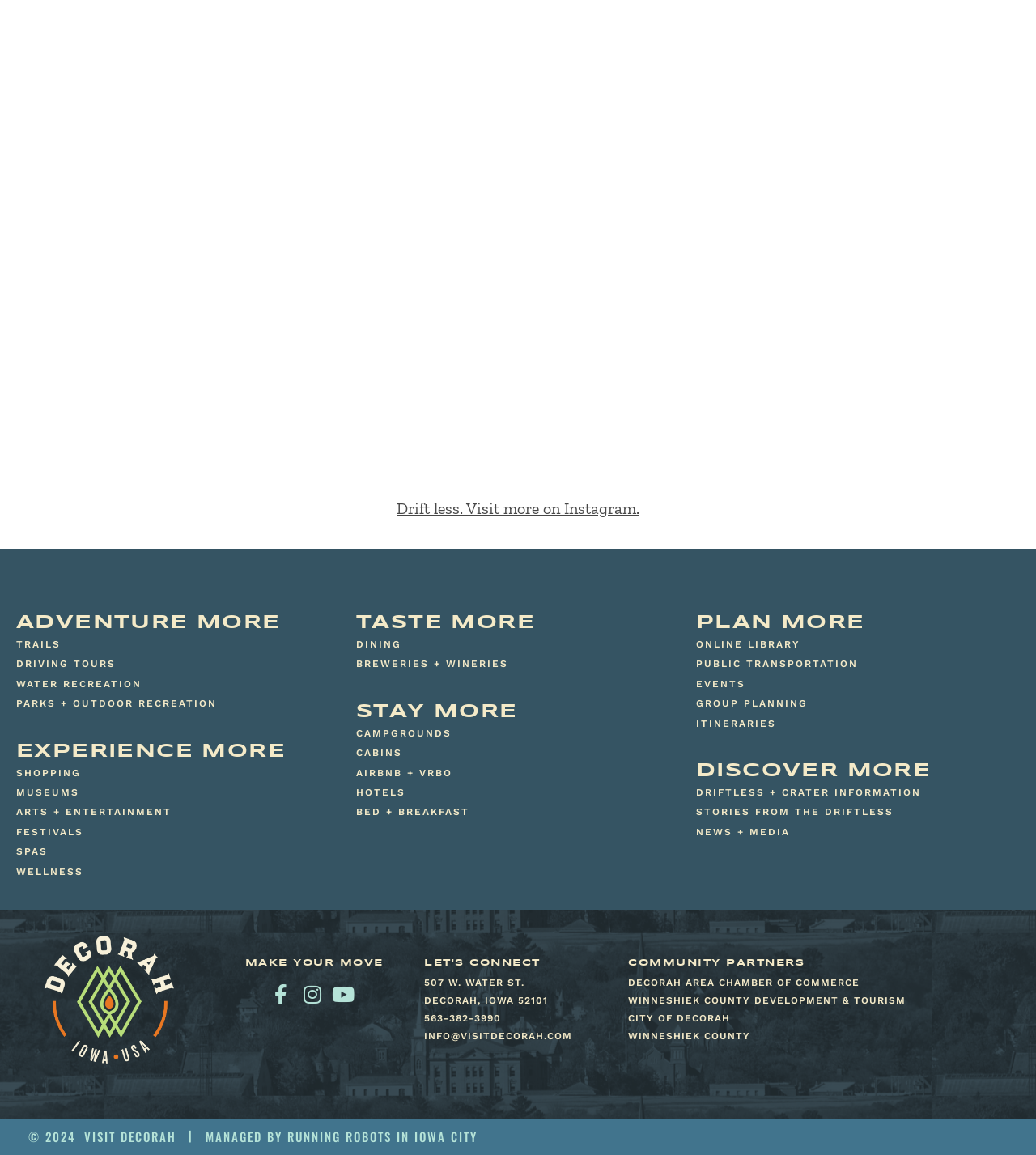Could you locate the bounding box coordinates for the section that should be clicked to accomplish this task: "Read more about the developer on Alibaba Cloud".

None